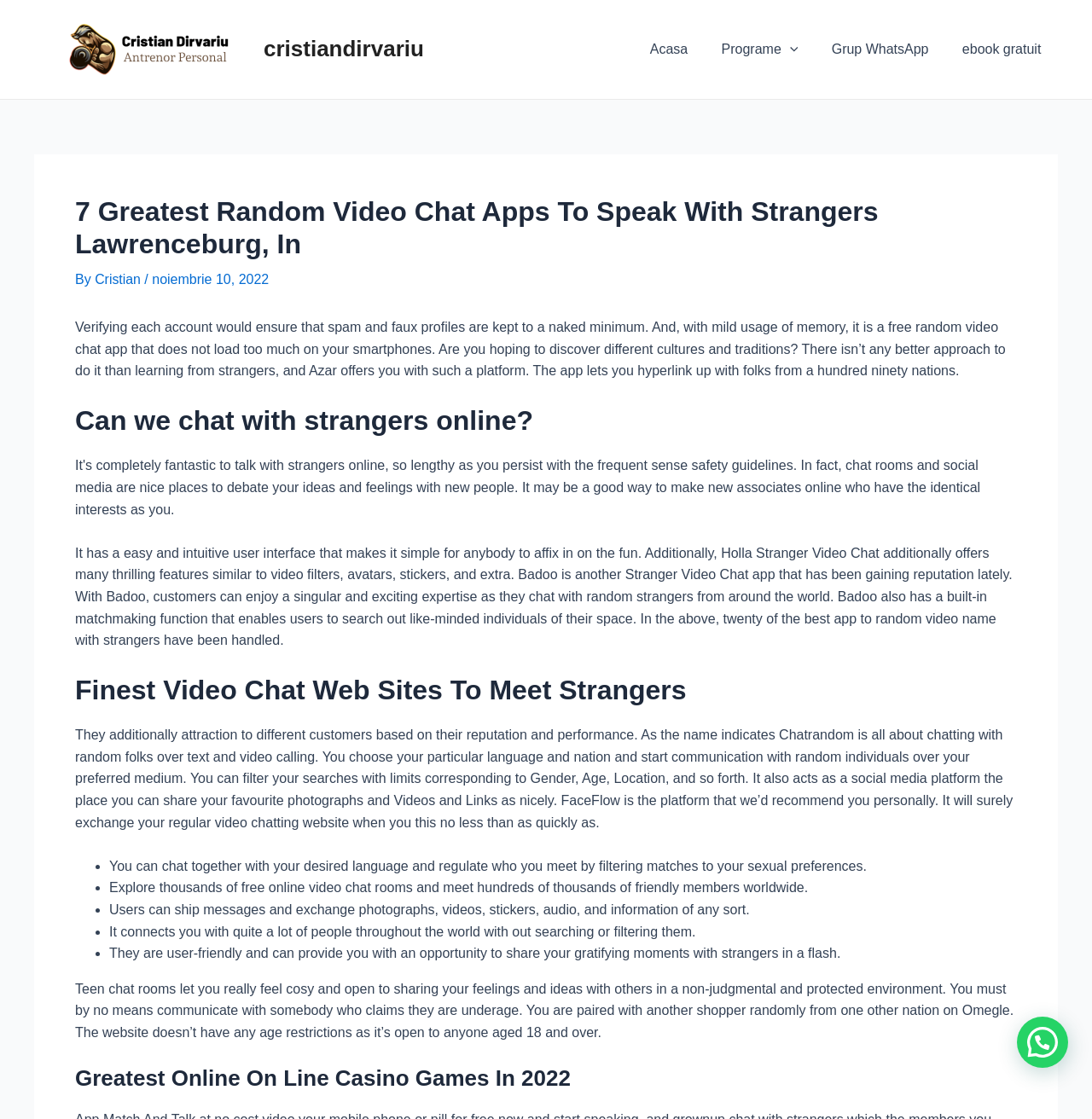What is the author of the article?
Answer with a single word or phrase by referring to the visual content.

Cristian